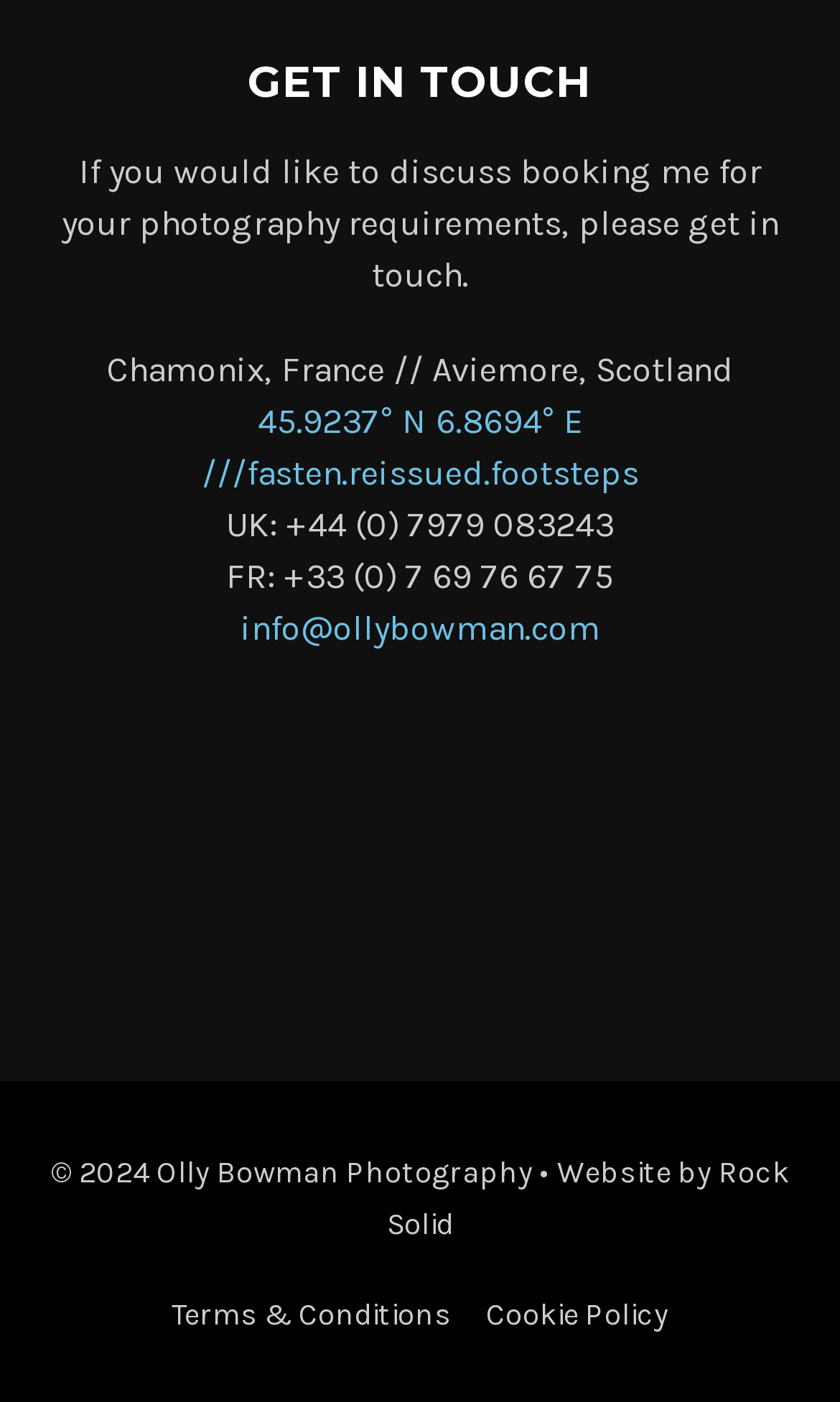Provide the bounding box coordinates in the format (top-left x, top-left y, bottom-right x, bottom-right y). All values are floating point numbers between 0 and 1. Determine the bounding box coordinate of the UI element described as: Read More ...

[0.506, 0.413, 0.709, 0.436]